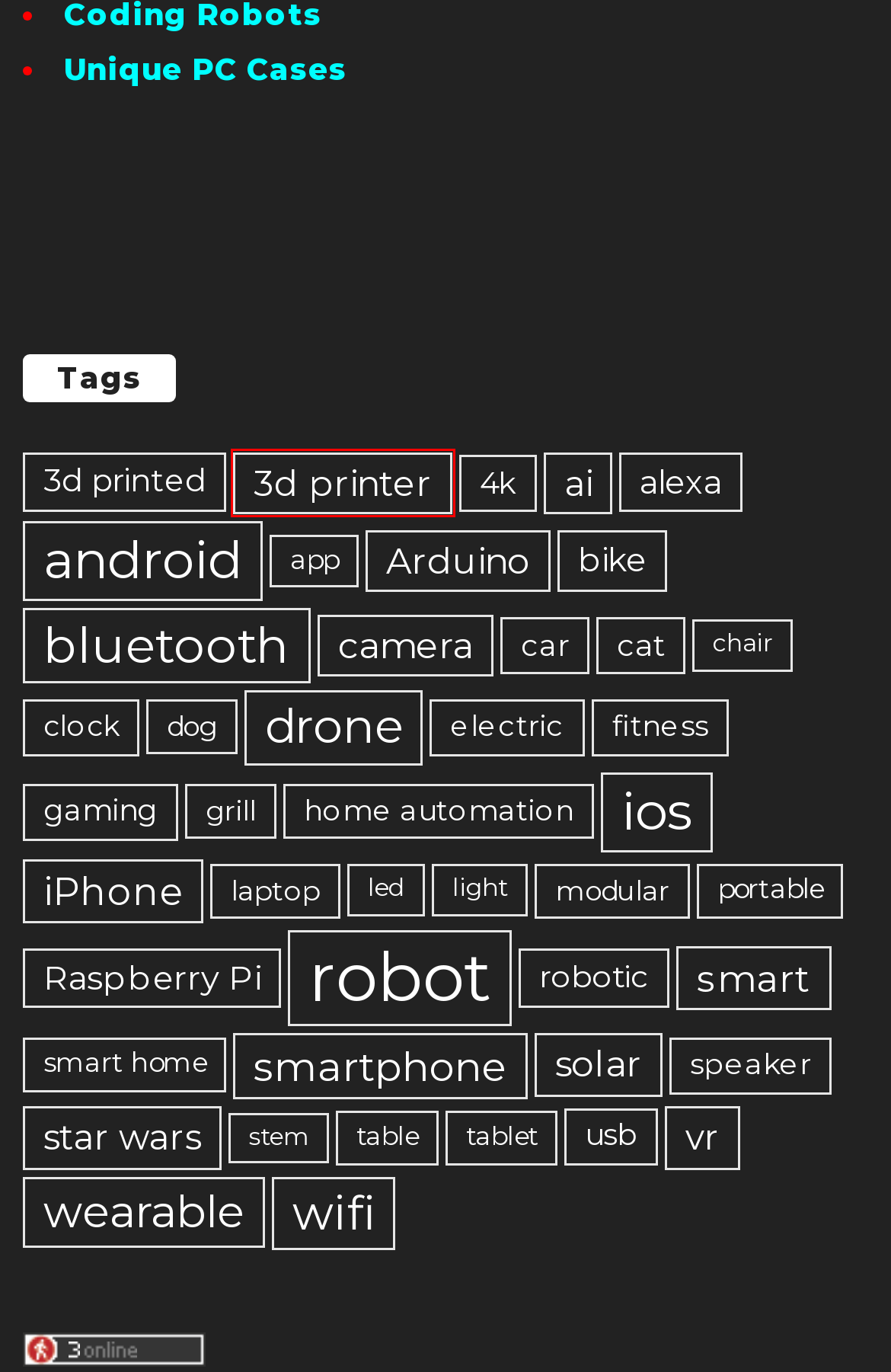Observe the screenshot of a webpage with a red bounding box around an element. Identify the webpage description that best fits the new page after the element inside the bounding box is clicked. The candidates are:
A. solar Archives - Gadgetify
B. cat Archives - Gadgetify
C. 20+ Must See PC Cases & Case Mods
D. robotic Archives - Gadgetify
E. 3d printer Archives - Gadgetify
F. ai Archives - Gadgetify
G. grill Archives - Gadgetify
H. usb Archives - Gadgetify

E